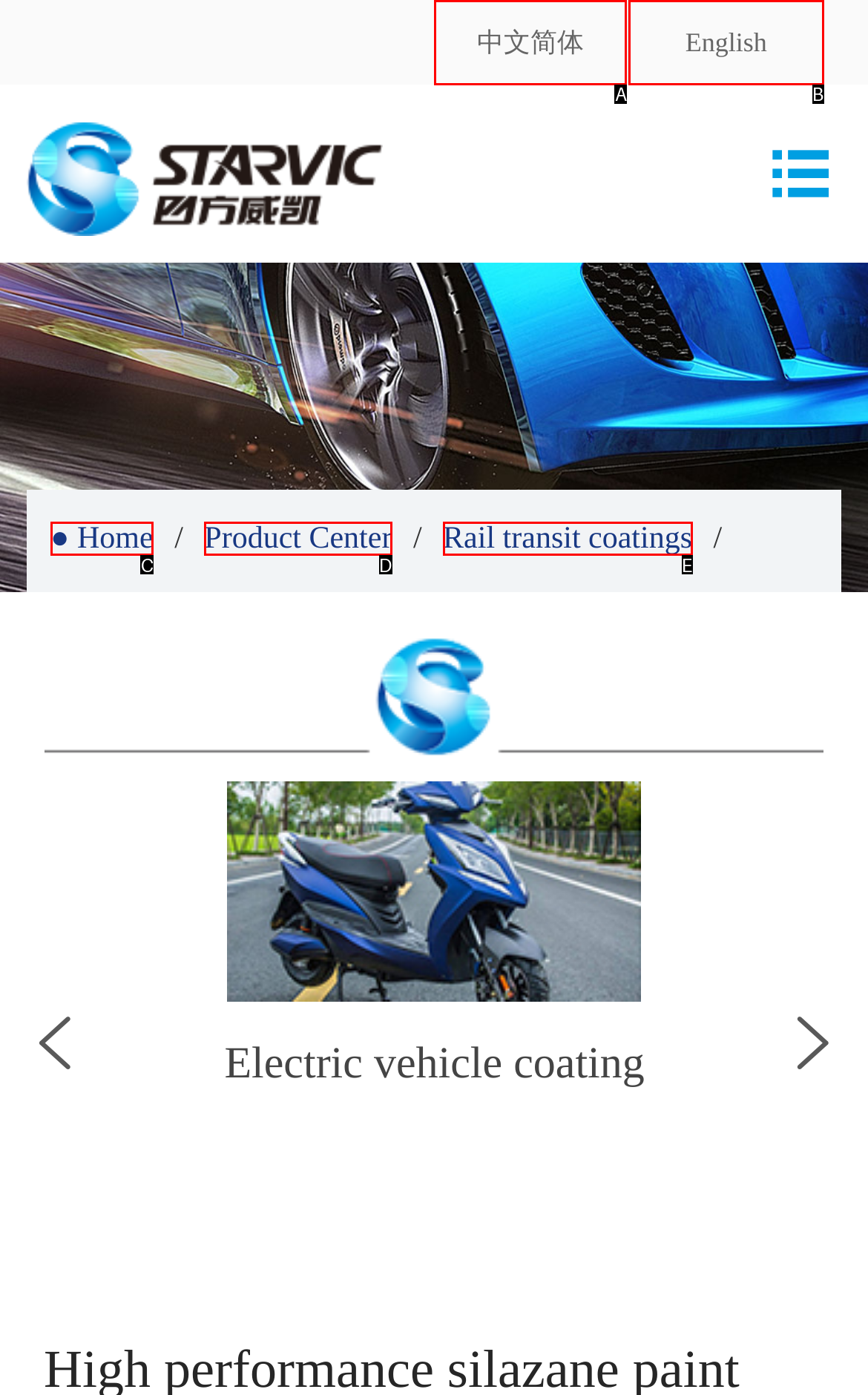Choose the letter of the UI element that aligns with the following description: Product Center
State your answer as the letter from the listed options.

D